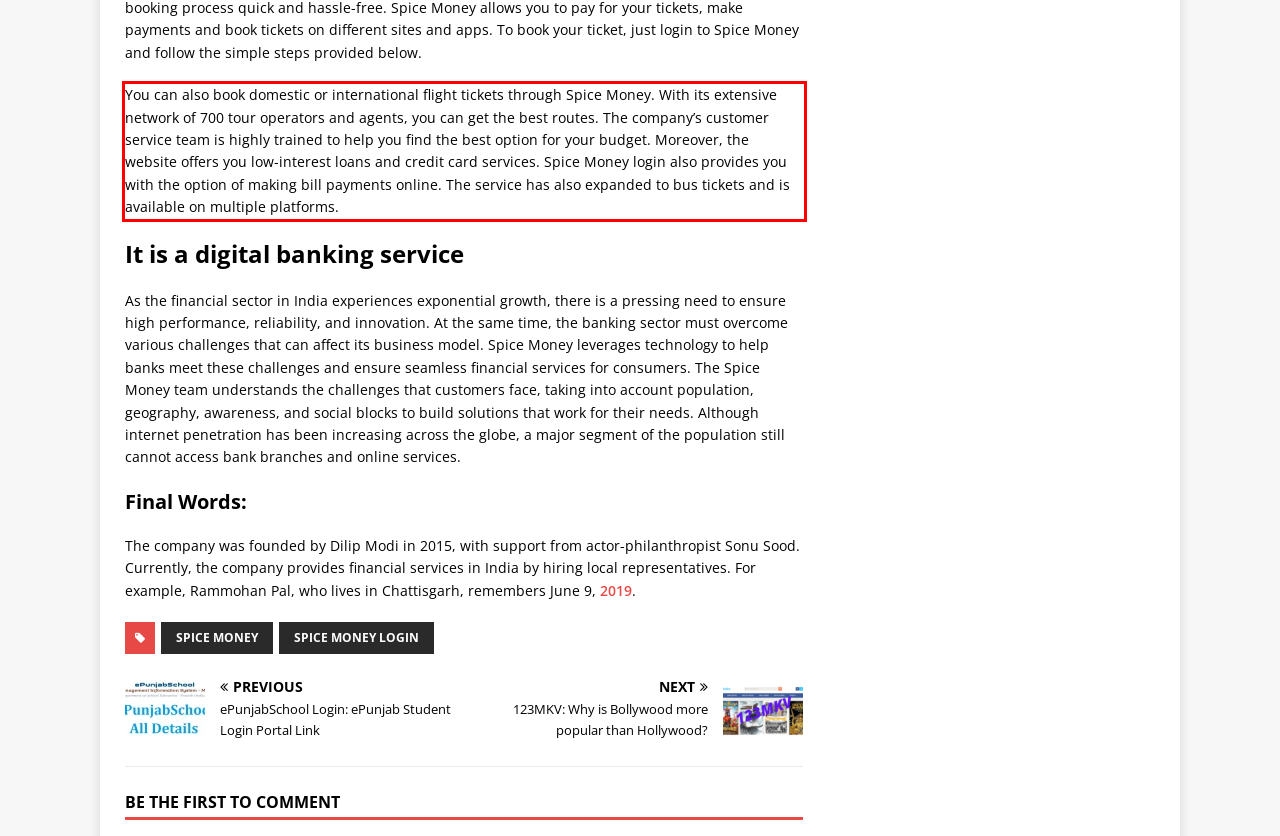You have a screenshot of a webpage with a UI element highlighted by a red bounding box. Use OCR to obtain the text within this highlighted area.

You can also book domestic or international flight tickets through Spice Money. With its extensive network of 700 tour operators and agents, you can get the best routes. The company’s customer service team is highly trained to help you find the best option for your budget. Moreover, the website offers you low-interest loans and credit card services. Spice Money login also provides you with the option of making bill payments online. The service has also expanded to bus tickets and is available on multiple platforms.